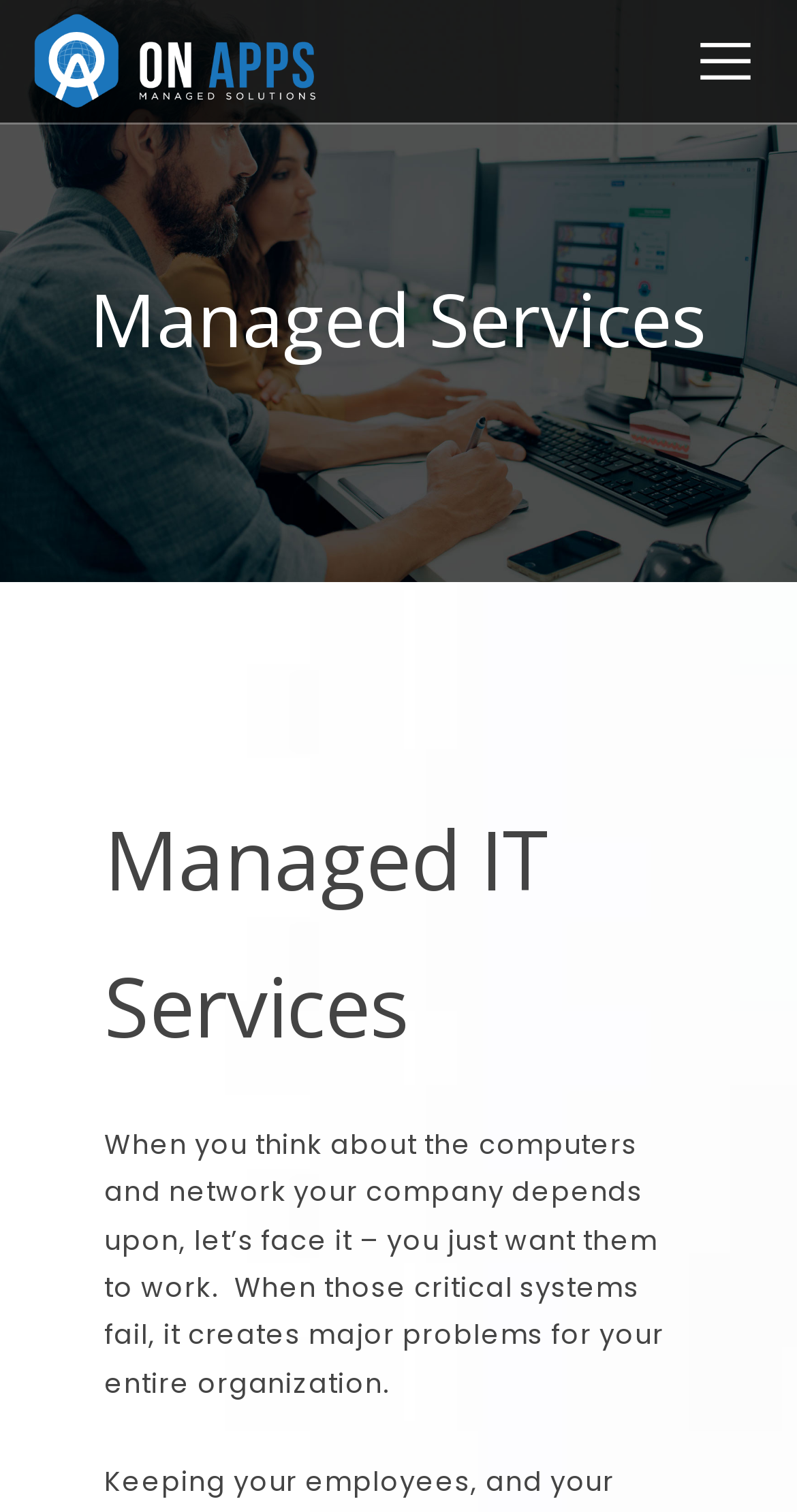Given the element description parent_node: WHO WE HELP, predict the bounding box coordinates for the UI element in the webpage screenshot. The format should be (top-left x, top-left y, bottom-right x, bottom-right y), and the values should be between 0 and 1.

[0.856, 0.929, 0.949, 0.978]